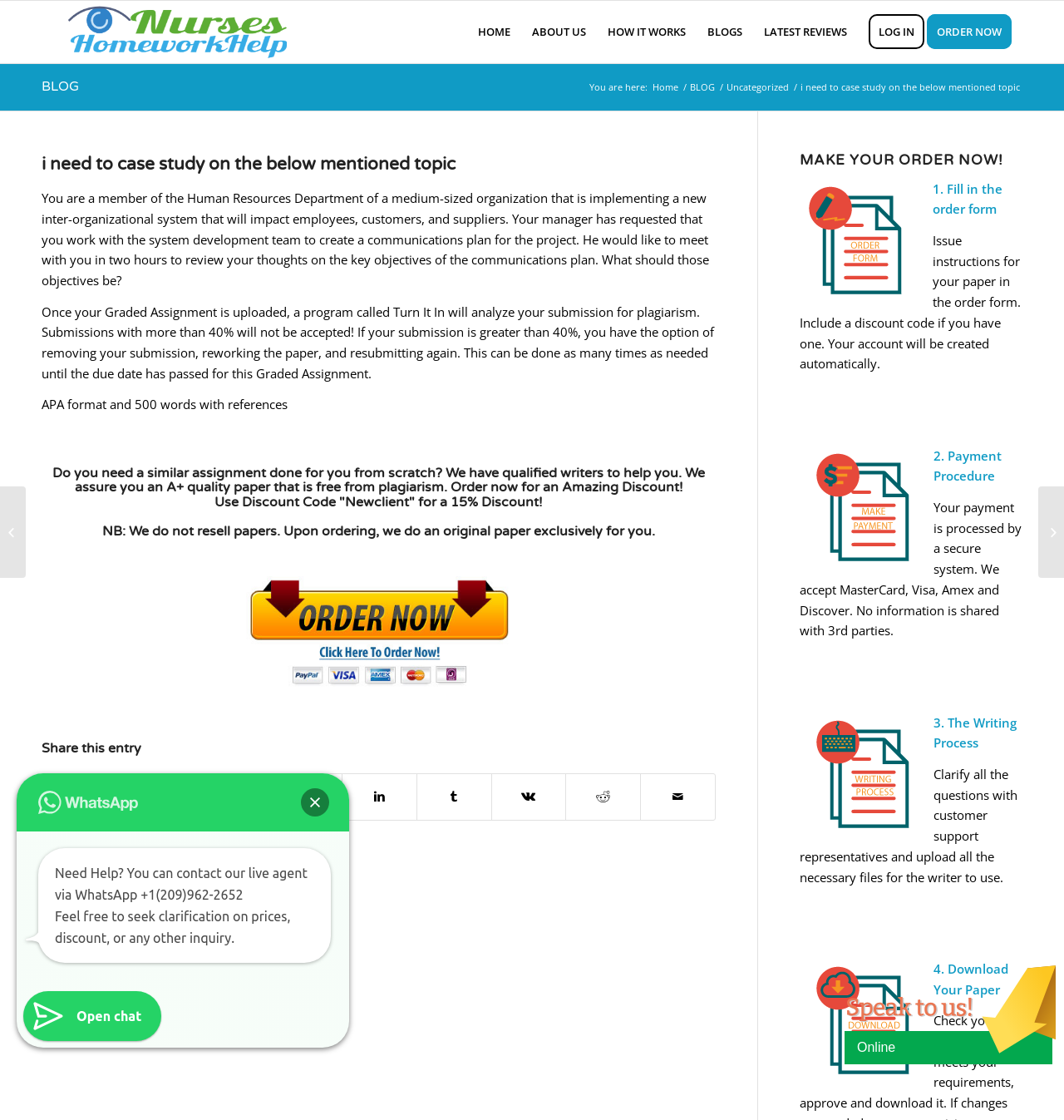Determine the coordinates of the bounding box for the clickable area needed to execute this instruction: "Click on the 'HOME' link".

[0.439, 0.001, 0.49, 0.056]